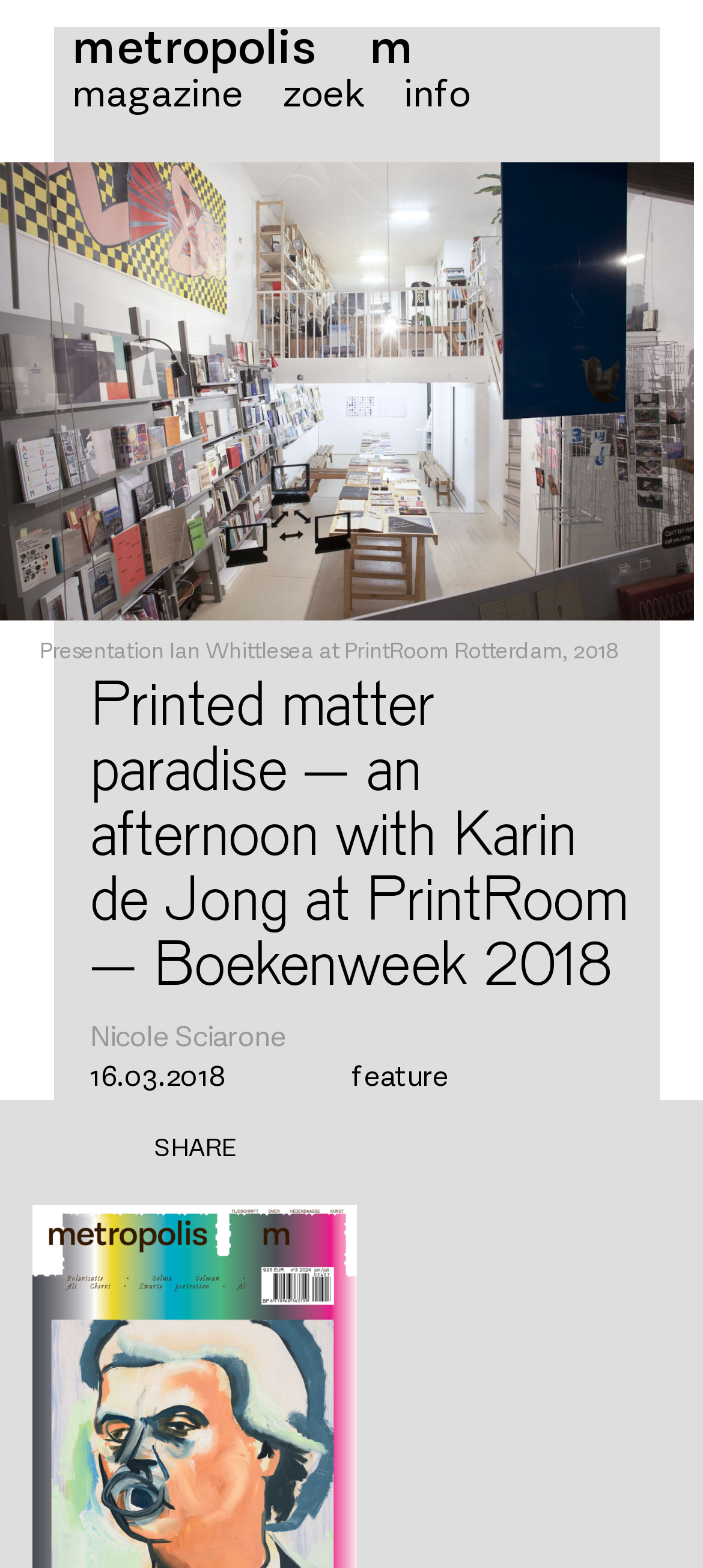Identify the bounding box coordinates for the UI element described as: "zoek". The coordinates should be provided as four floats between 0 and 1: [left, top, right, bottom].

[0.403, 0.047, 0.518, 0.075]